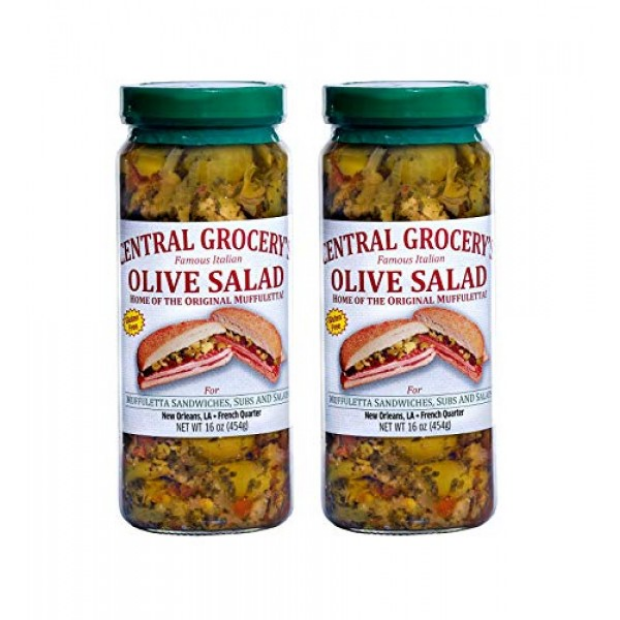Please give a succinct answer using a single word or phrase:
What is the olive salad celebrated for?

Distinctive taste and versatility